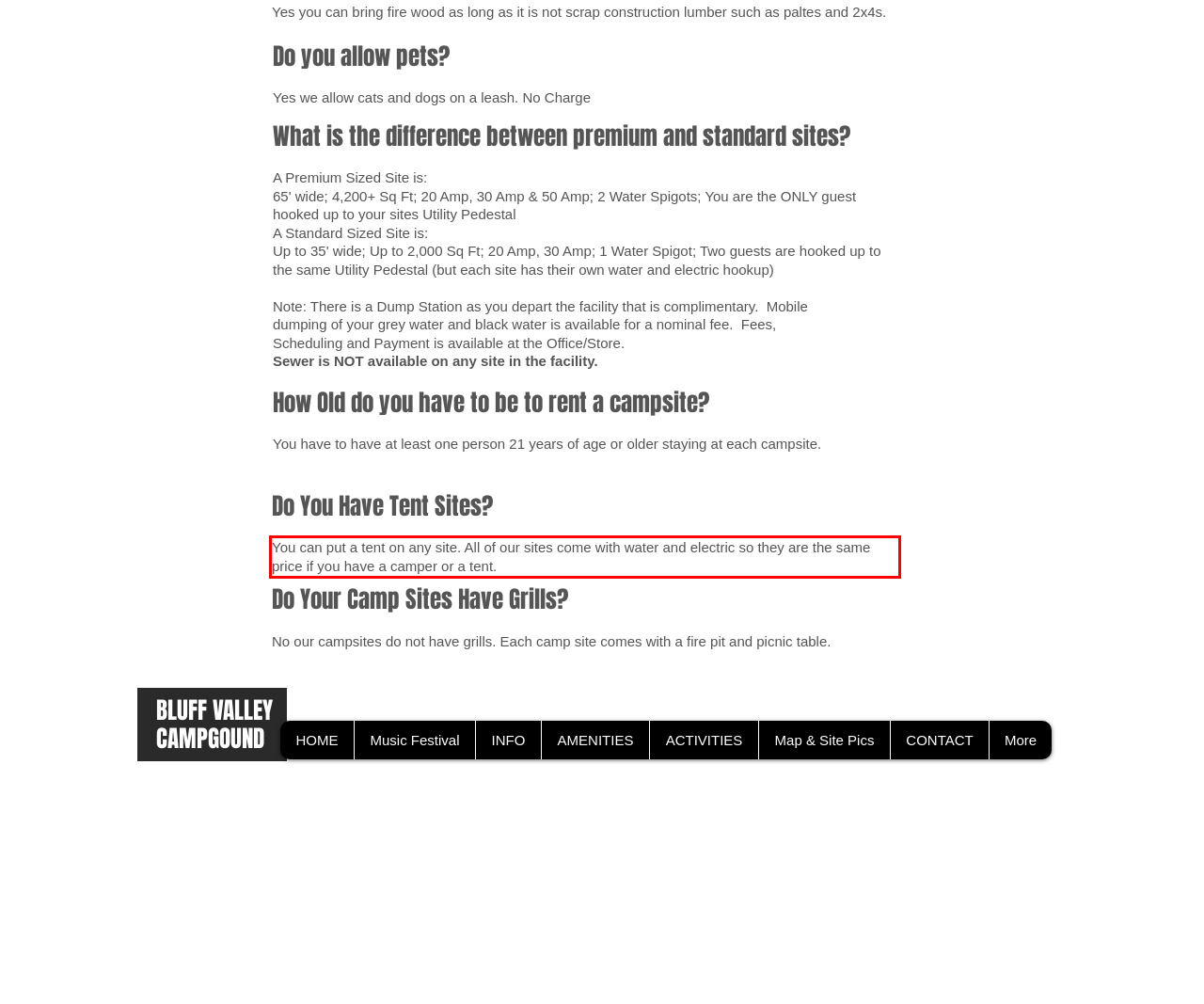Given a webpage screenshot, identify the text inside the red bounding box using OCR and extract it.

You can put a tent on any site. All of our sites come with water and electric so they are the same price if you have a camper or a tent.